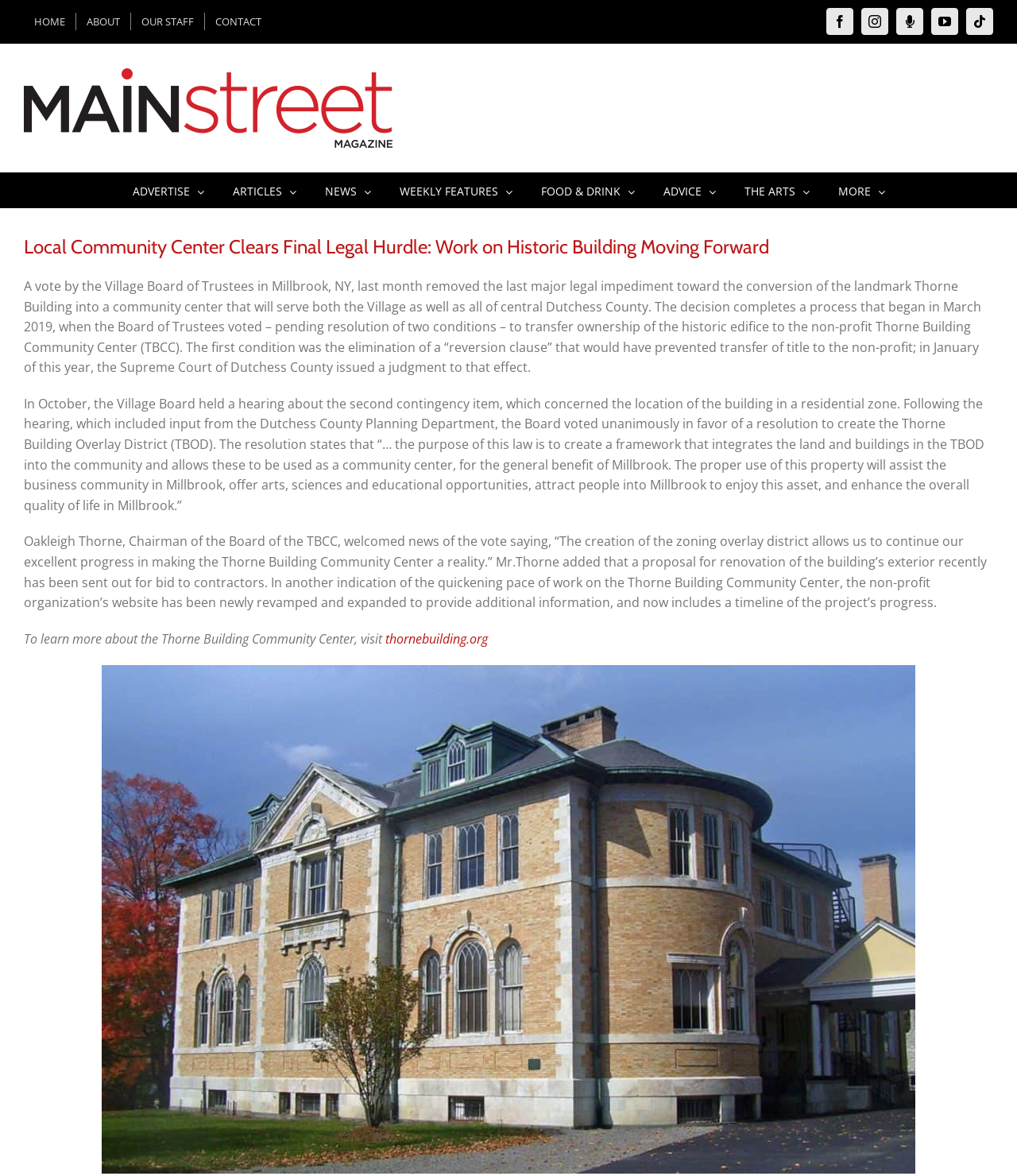Extract the main title from the webpage and generate its text.

Local Community Center Clears Final Legal Hurdle: Work on Historic Building Moving Forward